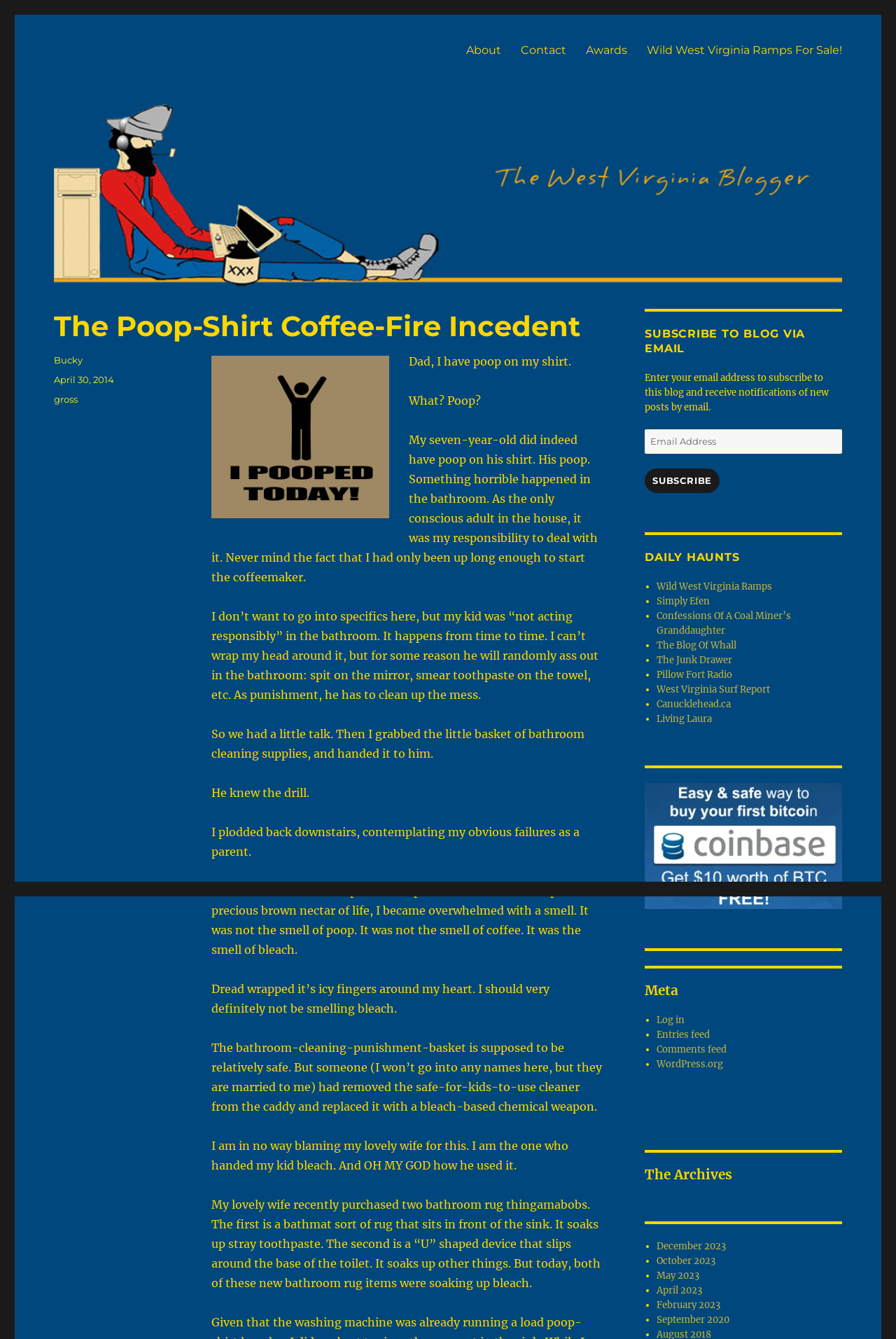Please find and provide the title of the webpage.

The Poop-Shirt Coffee-Fire Incedent